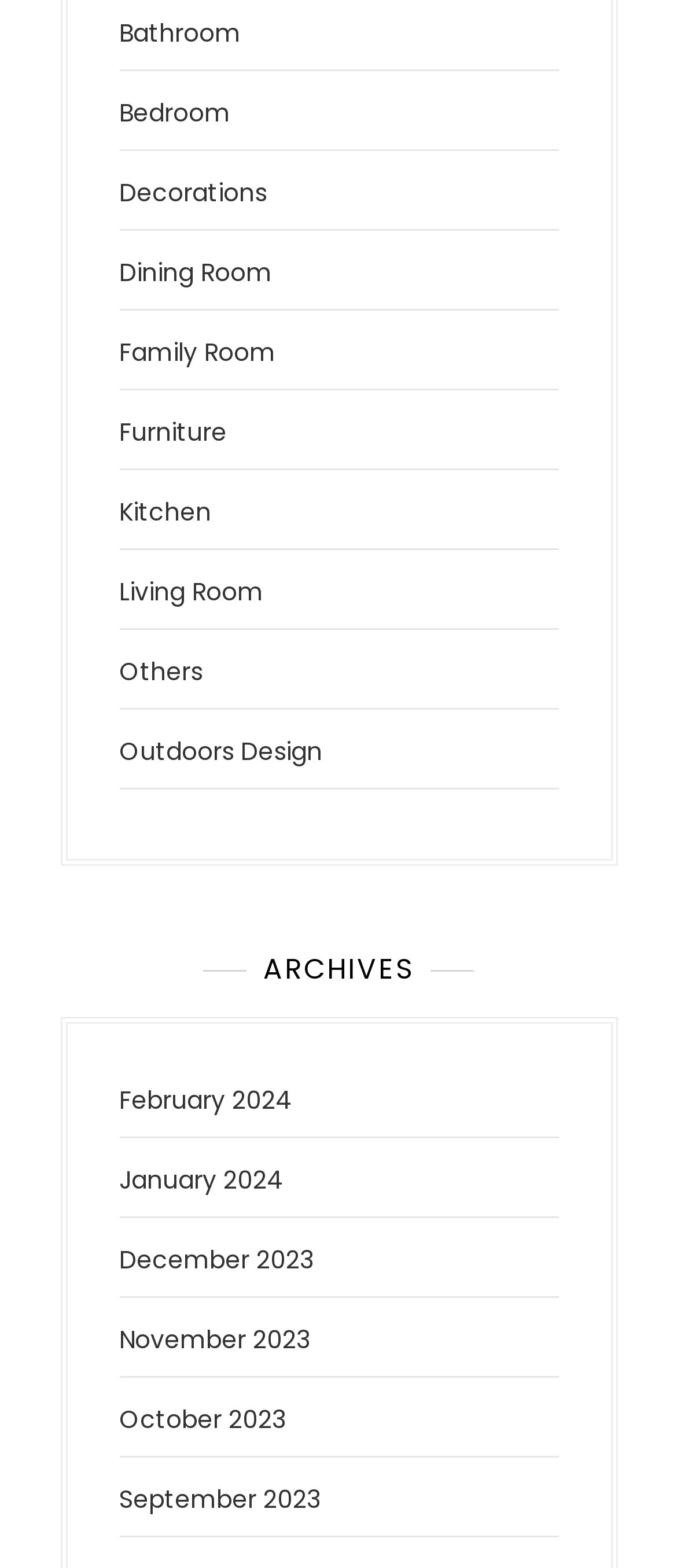Identify the bounding box for the described UI element: "January 2024".

[0.176, 0.741, 0.419, 0.763]